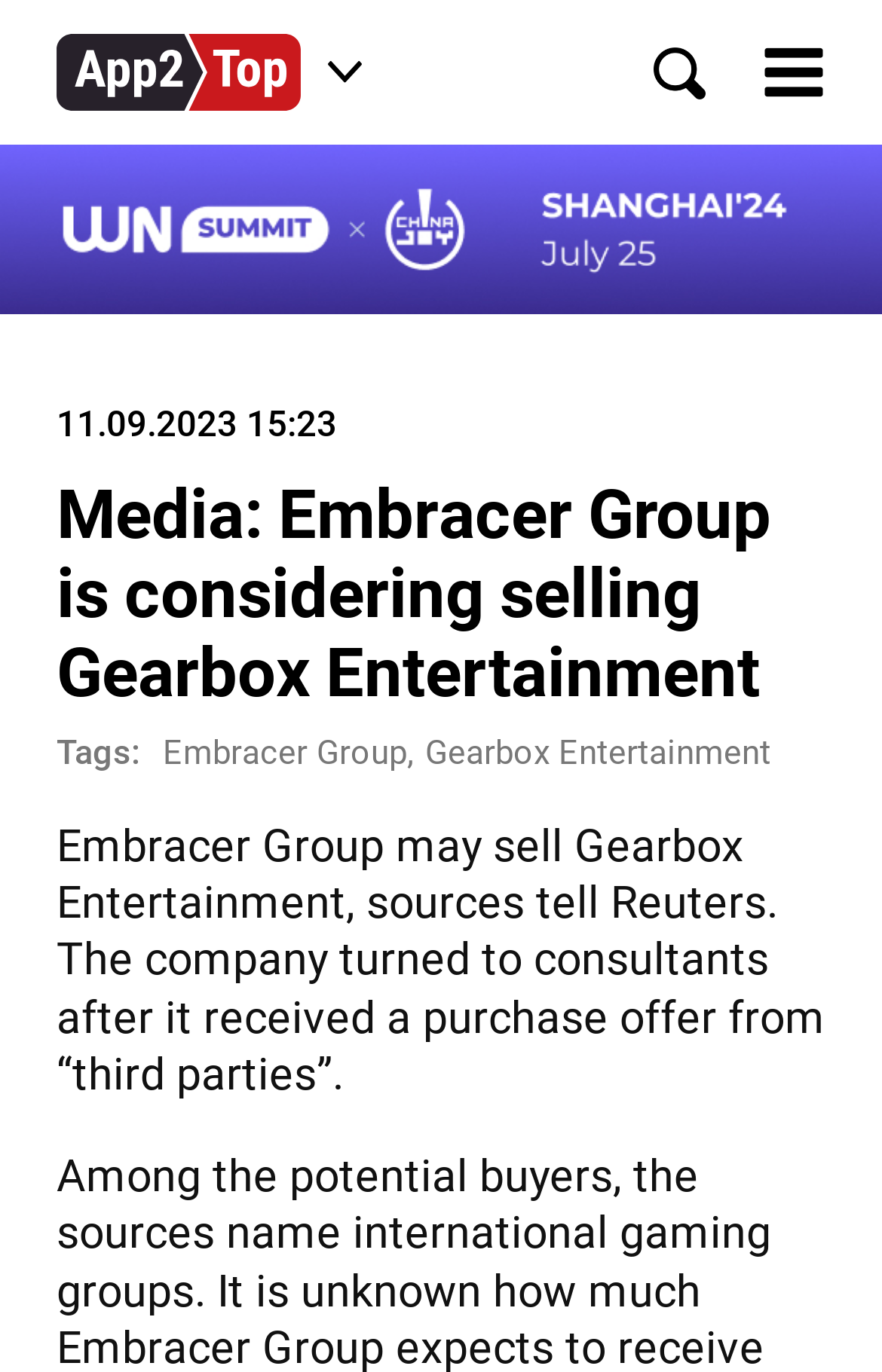Based on what you see in the screenshot, provide a thorough answer to this question: How many tags are mentioned in the news article?

I found the number of tags by looking at the heading element that contains the tags, which are 'Embracer Group' and 'Gearbox Entertainment'. There are two tags mentioned in the news article.